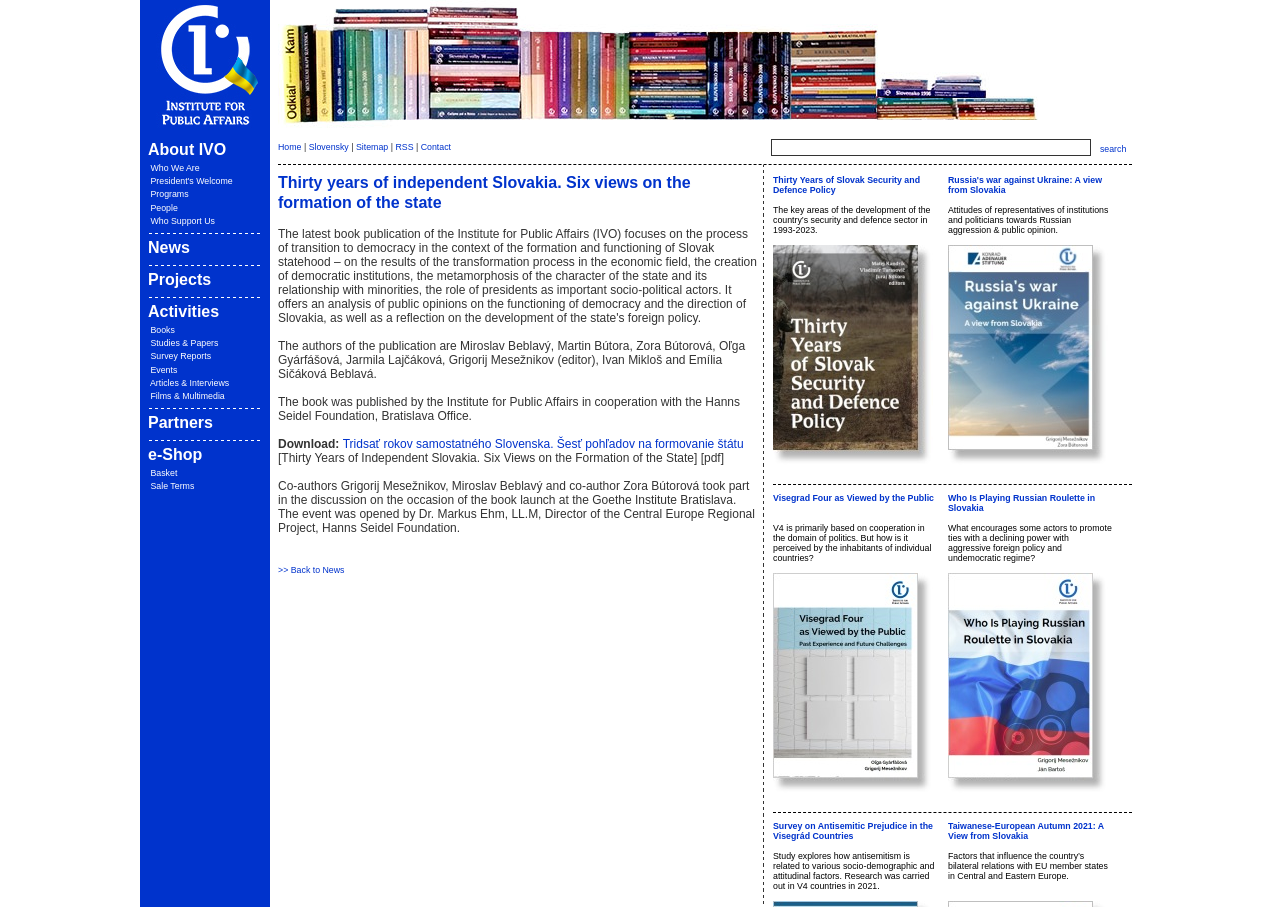Extract the bounding box coordinates for the described element: "e-Shop". The coordinates should be represented as four float numbers between 0 and 1: [left, top, right, bottom].

[0.116, 0.492, 0.158, 0.511]